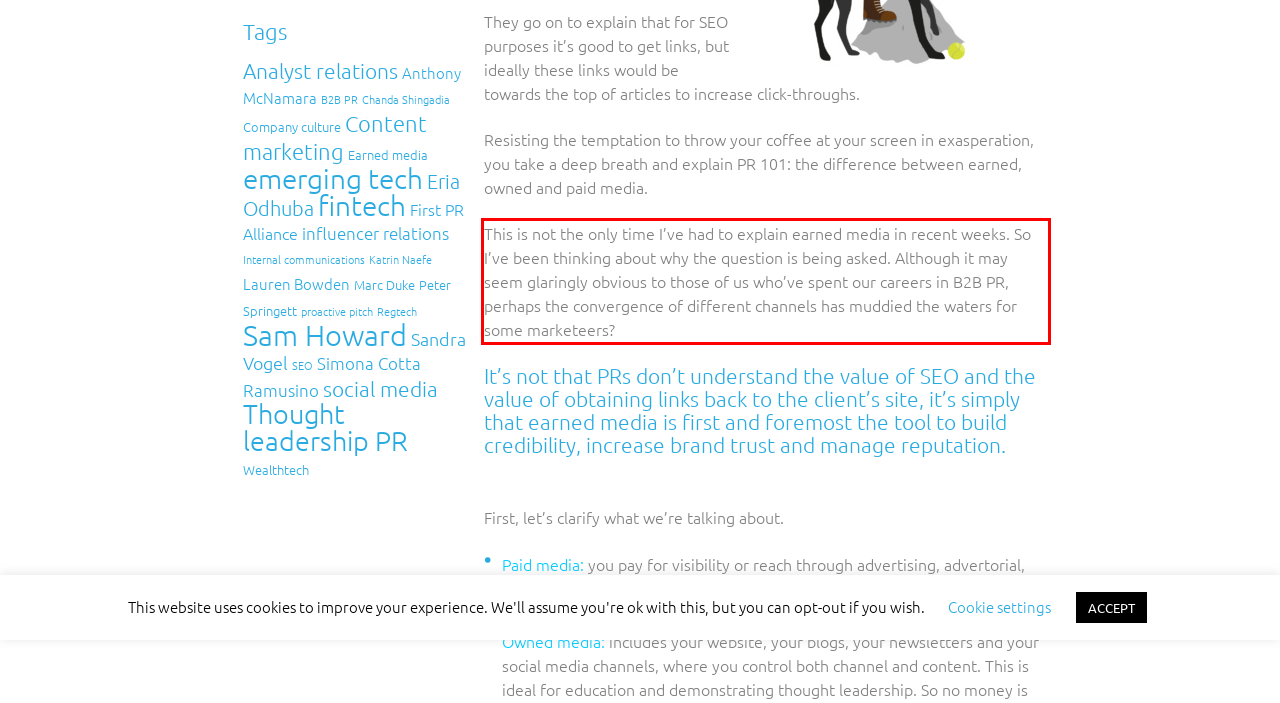Please examine the webpage screenshot and extract the text within the red bounding box using OCR.

This is not the only time I’ve had to explain earned media in recent weeks. So I’ve been thinking about why the question is being asked. Although it may seem glaringly obvious to those of us who’ve spent our careers in B2B PR, perhaps the convergence of different channels has muddied the waters for some marketeers?